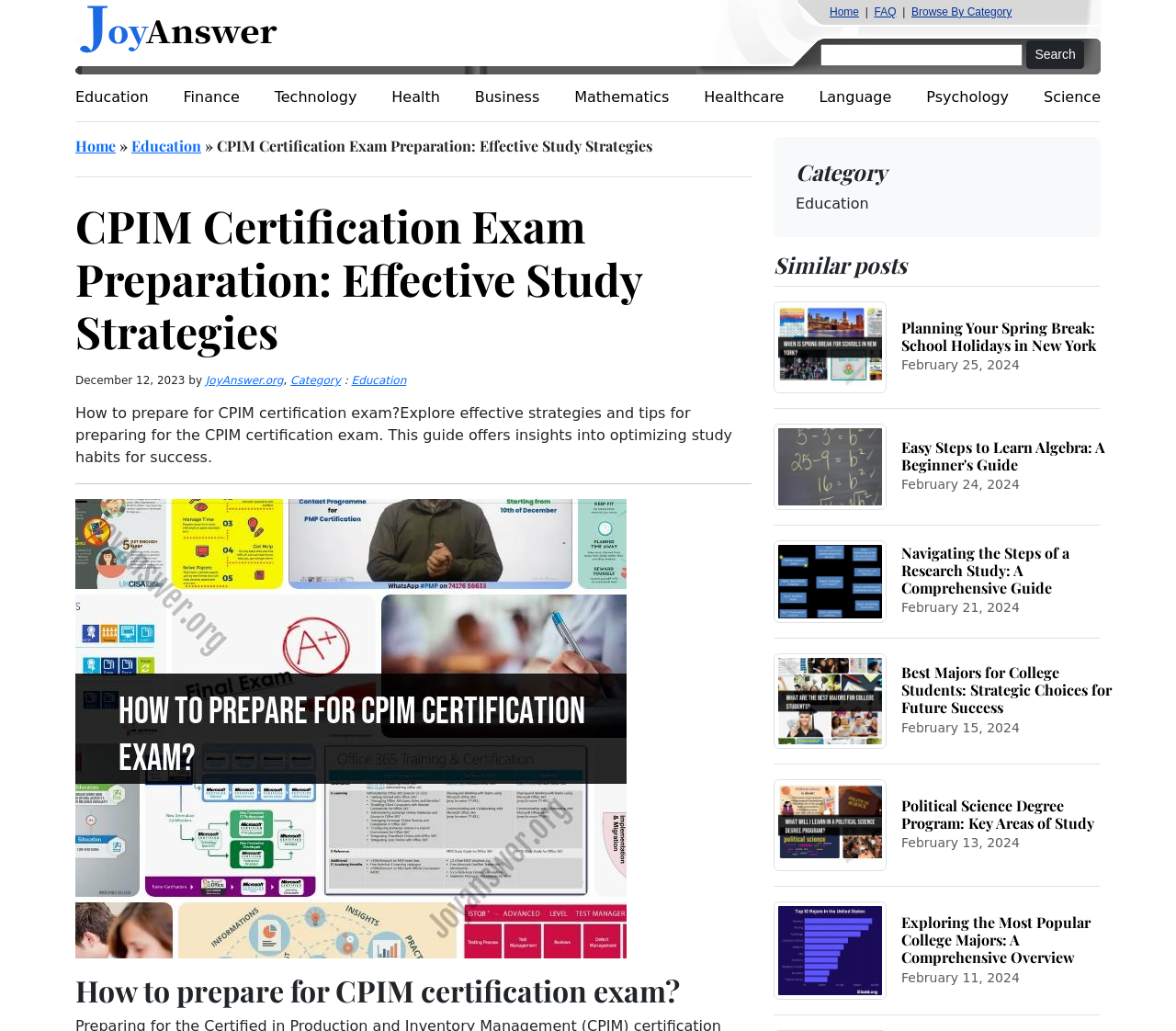What is the purpose of the search bar?
Please answer the question with a detailed and comprehensive explanation.

I inferred the purpose of the search bar by looking at its location and design. The search bar is located at the top of the page, next to the navigation links, and has a button labeled 'Search'. This suggests that the search bar is intended for users to search the website for specific content.